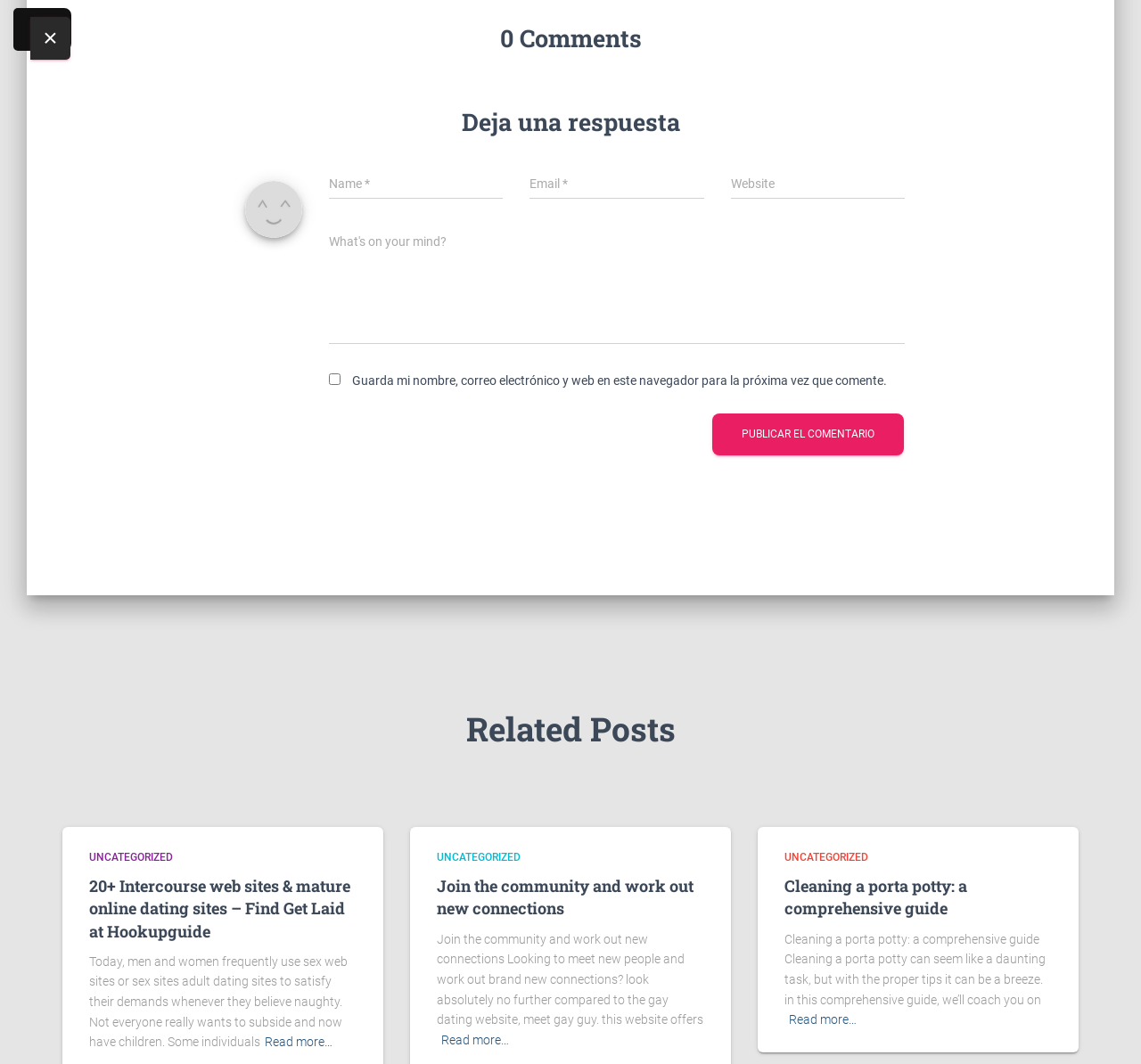How many related posts are listed on the webpage?
Based on the image, answer the question with as much detail as possible.

The webpage lists three related posts, each with a heading and a brief description, along with a 'Read more…' link. These posts are categorized under 'UNCATEGORIZED' and have different topics, including online dating, community building, and cleaning a porta potty.